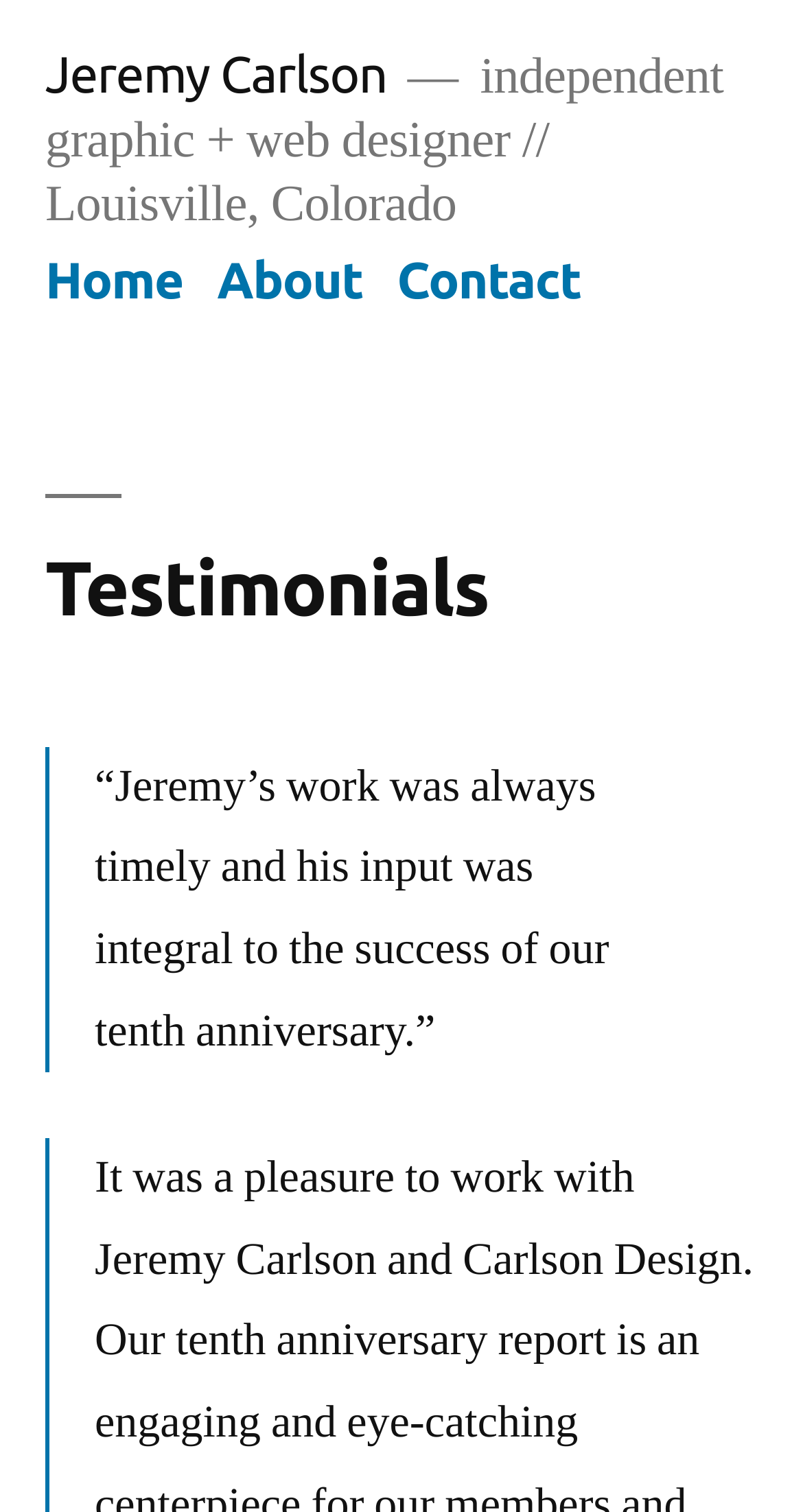Determine the bounding box coordinates of the UI element described below. Use the format (top-left x, top-left y, bottom-right x, bottom-right y) with floating point numbers between 0 and 1: Jeremy Carlson

[0.056, 0.03, 0.482, 0.068]